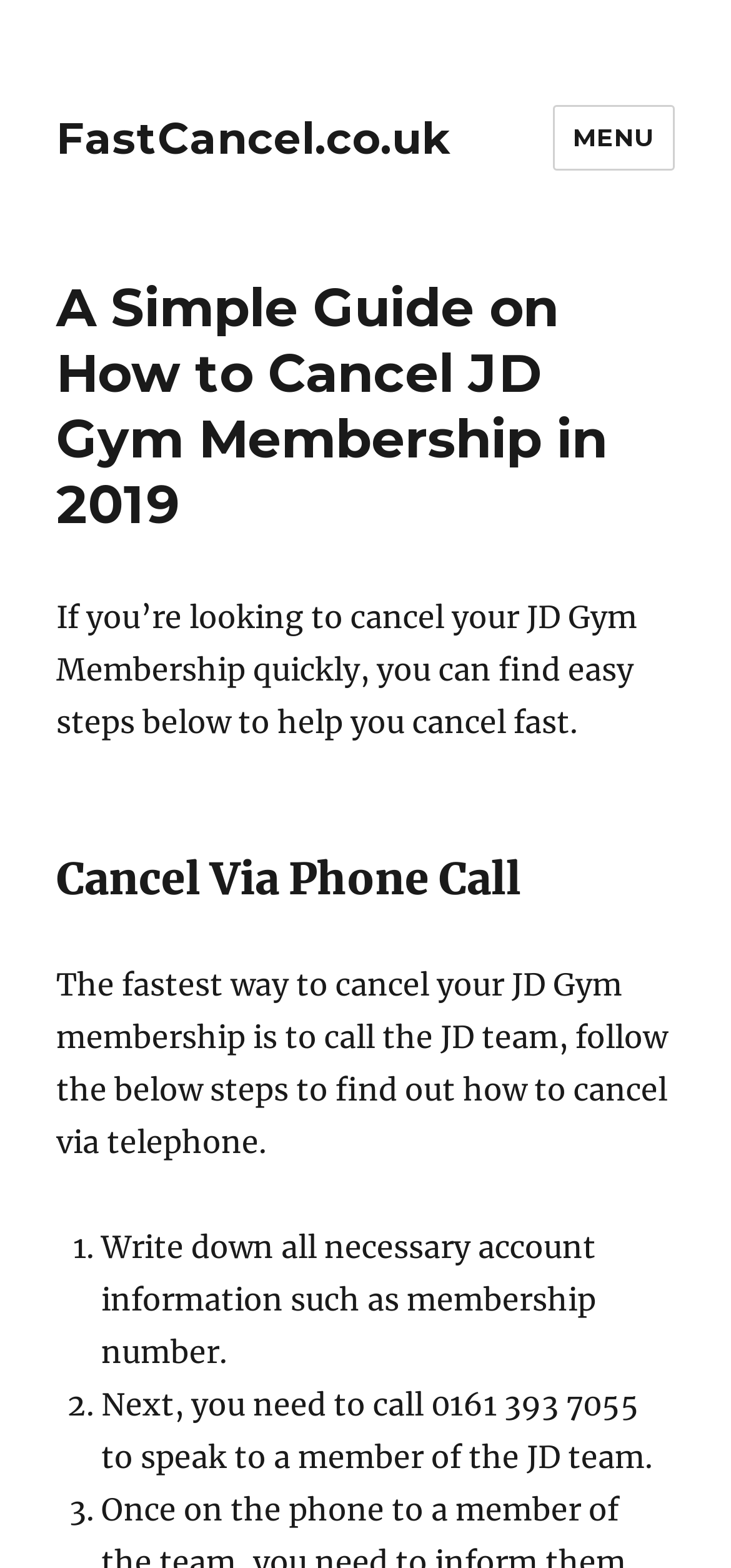Identify and provide the title of the webpage.

A Simple Guide on How to Cancel JD Gym Membership in 2019